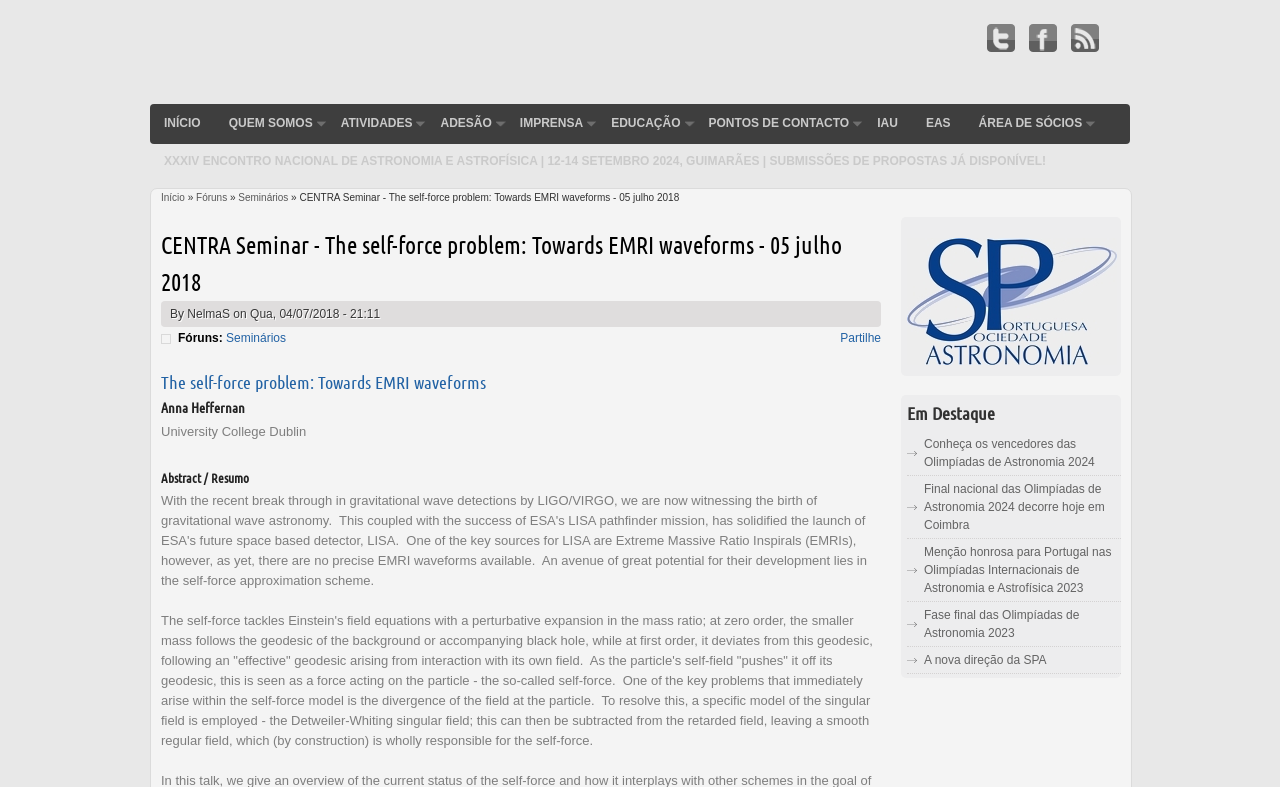What is the topic of the seminar?
Give a thorough and detailed response to the question.

The topic of the seminar can be found in the heading element with the text 'The self-force problem: Towards EMRI waveforms'.